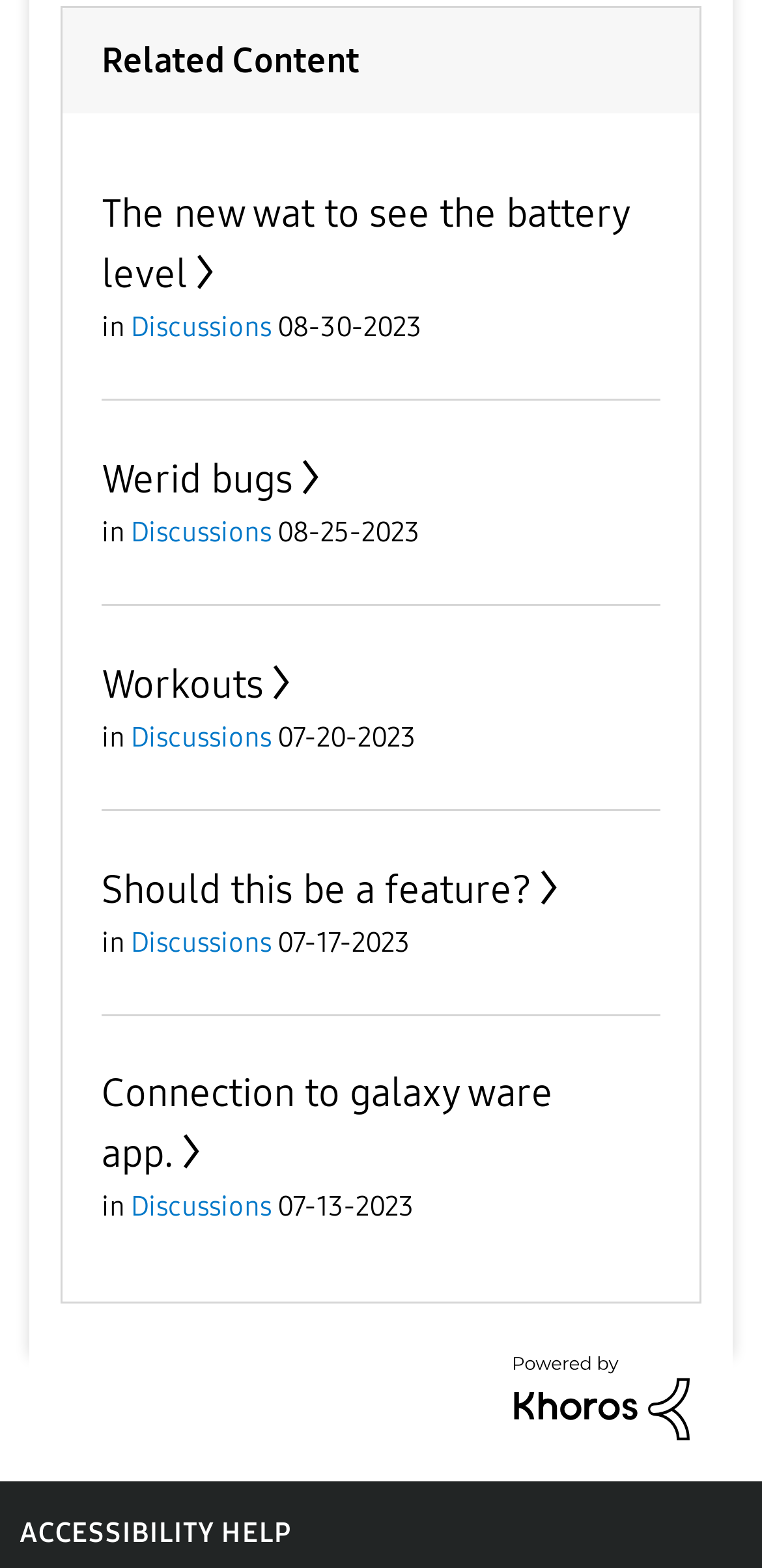What is the text of the link at the bottom of the webpage?
Answer with a single word or phrase, using the screenshot for reference.

ACCESSIBILITY HELP